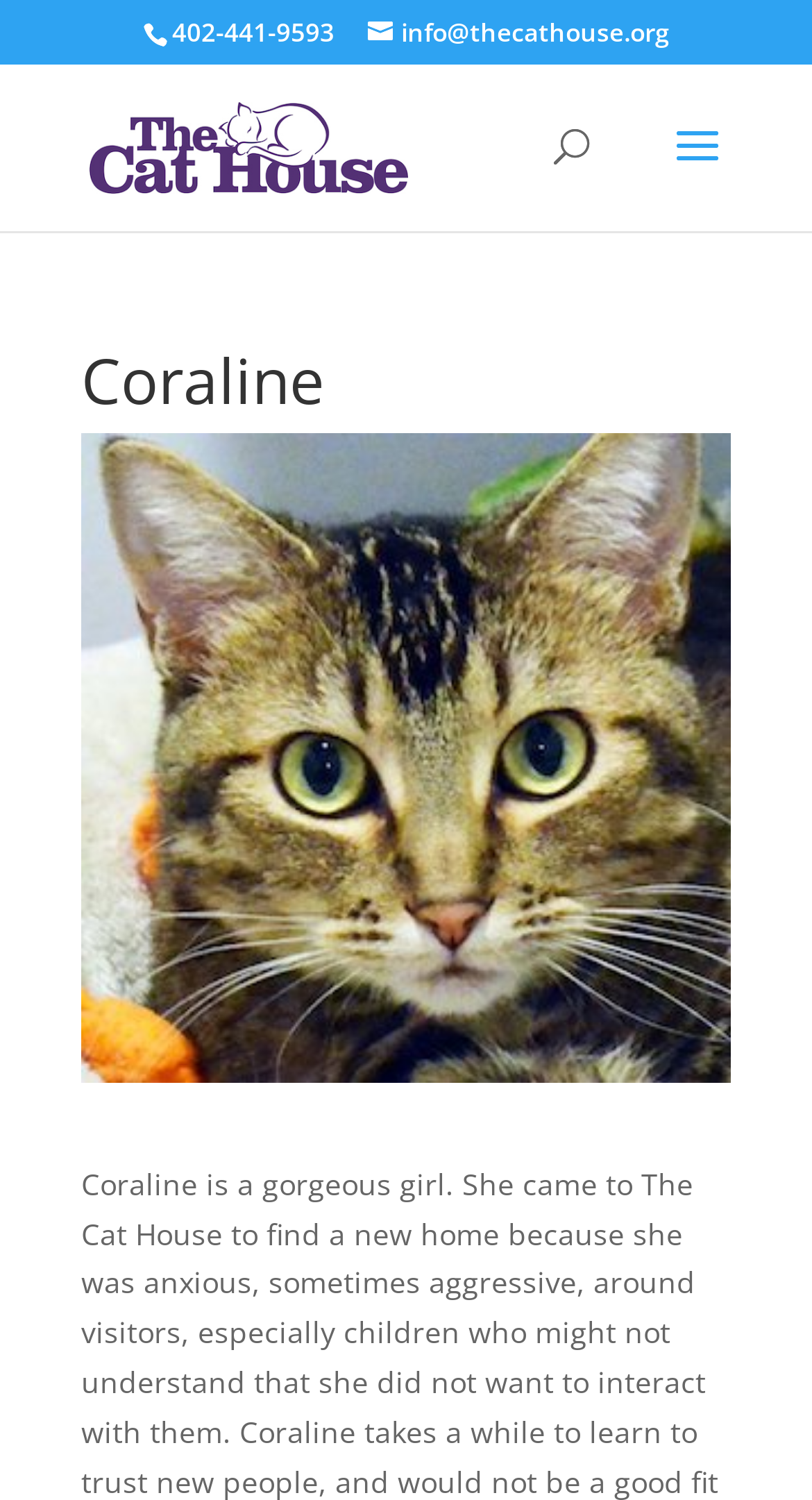Give a detailed account of the webpage's layout and content.

The webpage is about a cat named Coraline, who is looking for a new home. At the top left of the page, there is a phone number, "402-441-9593", and next to it, an email address, "info@thecathouse.org", is provided as a link. Below the phone number, there is a link to "The Cat House" with an accompanying image of the organization's logo. 

On the right side of the page, a search bar is located, with a label "Search for:" inside it. 

The main content of the page is focused on Coraline, with a heading that displays her name prominently. The description of Coraline is not explicitly mentioned on the page, but based on the meta description, it is known that she is a gorgeous girl who was anxious and sometimes aggressive around visitors, especially children.